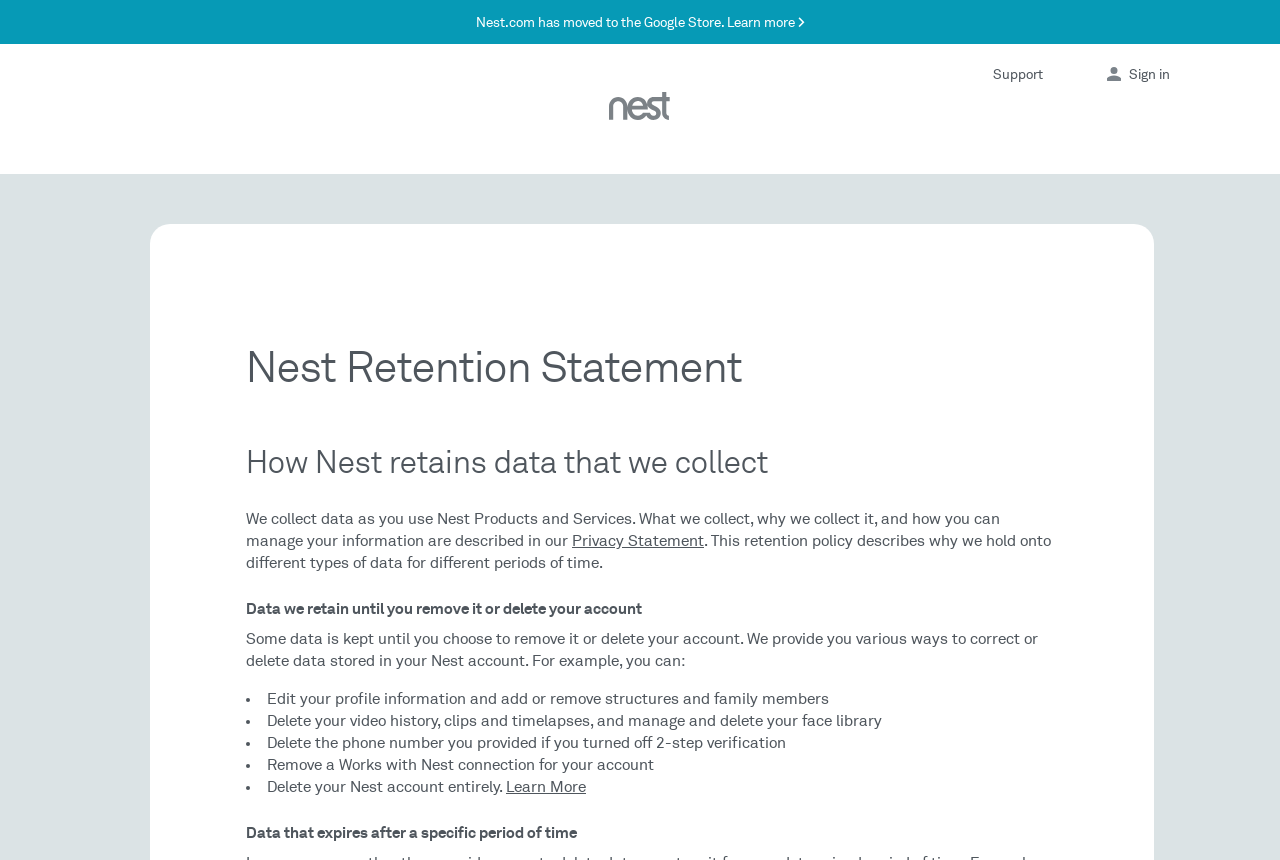Offer an extensive depiction of the webpage and its key elements.

The webpage is about Nest's data retention statement, which explains how the company collects and retains data from its users. At the top of the page, there is a notification that "Nest.com has moved to the Google Store" with a "Learn more" link next to it. Below this notification, there are links to "Skip navigation" and "Support" on the top right corner, followed by an "Account Sign in" button with an "Account" icon.

The main content of the page is divided into sections, starting with a heading "Nest Retention Statement" and a subheading "How Nest retains data that we collect". The first section explains that Nest collects data from its users and provides a link to its "Privacy Statement" for more information. This section also mentions that the retention policy describes how long different types of data are held onto.

The next section, "Data we retain until you remove it or delete your account", explains that some data is kept until the user chooses to remove it or delete their account. This section provides a list of ways users can correct or delete data stored in their Nest account, including editing profile information, deleting video history, and removing Works with Nest connections.

Finally, the last section, "Data that expires after a specific period of time", is located at the bottom of the page. There is also a "Learn More" link at the bottom of the page. Overall, the webpage provides detailed information about Nest's data retention policies and how users can manage their data.